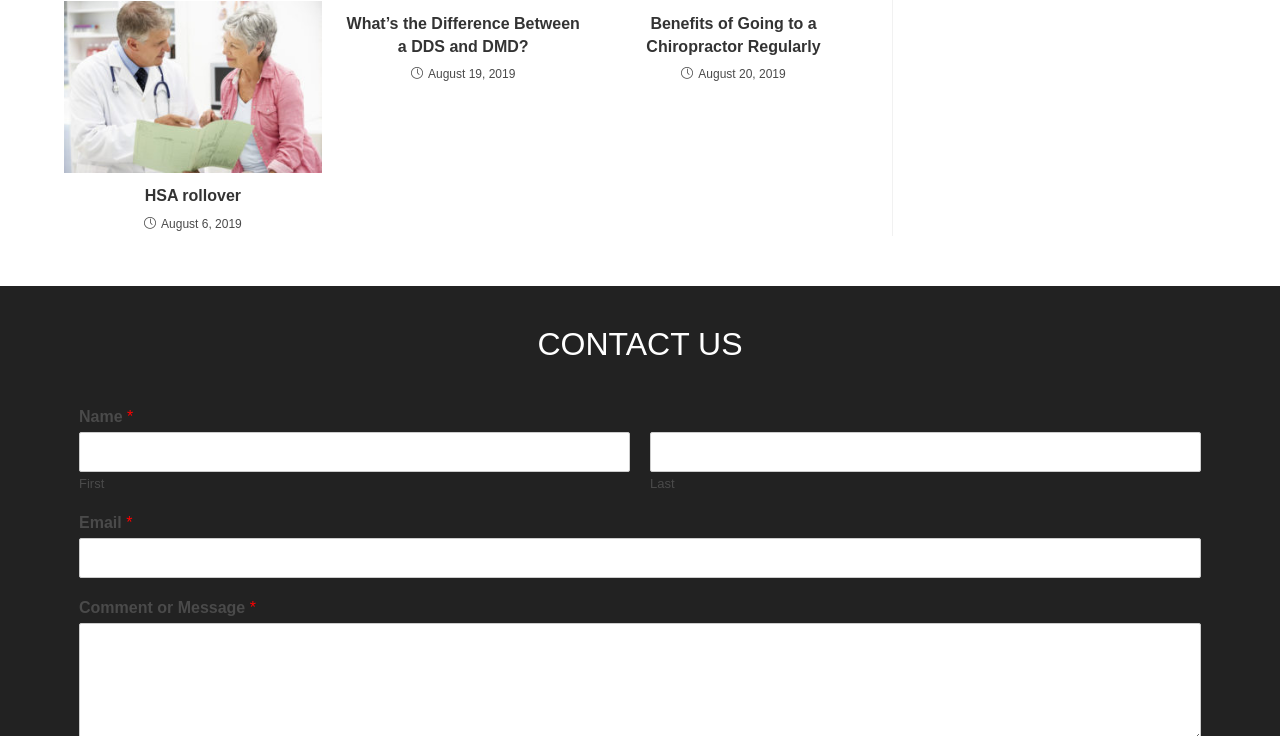What is the purpose of the form at the bottom of the page?
Based on the screenshot, give a detailed explanation to answer the question.

The form at the bottom of the page has a heading 'CONTACT US' and fields for name, email, and comment or message, indicating that its purpose is to allow users to contact the website or its owners.